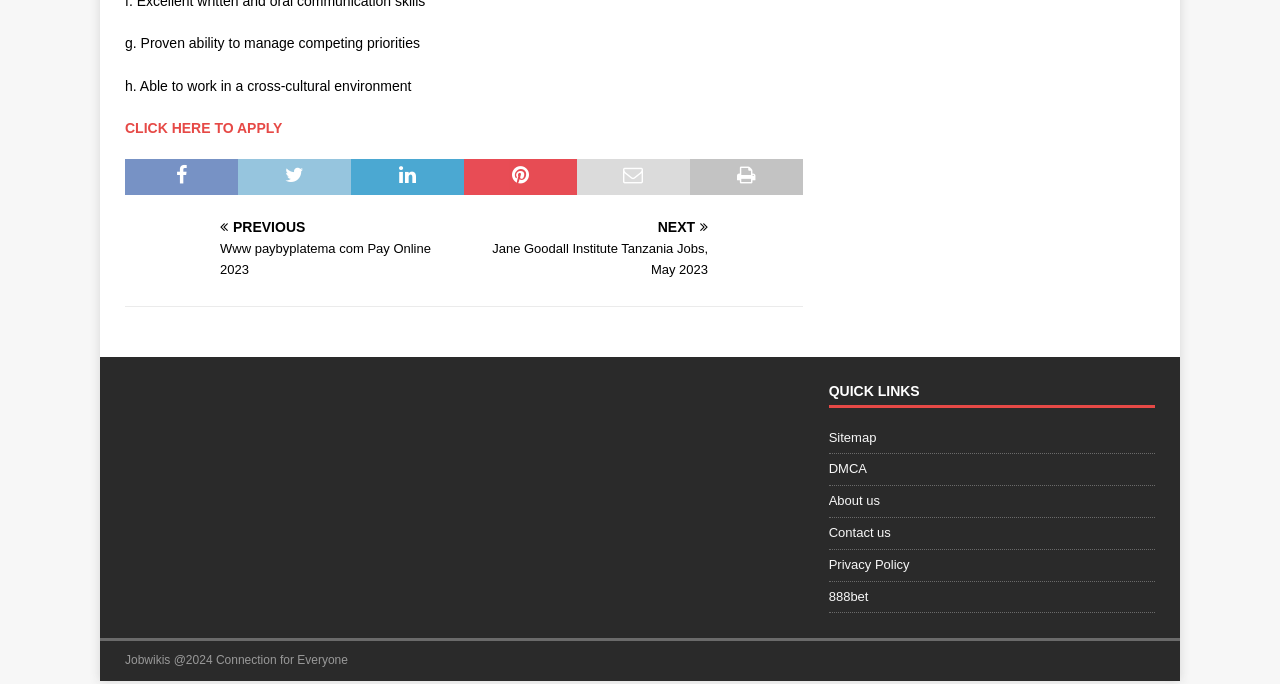Answer the question below with a single word or a brief phrase: 
What is the text of the image element next to the 'CLICK HERE TO APPLY' link?

PayByPlate MA 2024 | www paybyplatema com